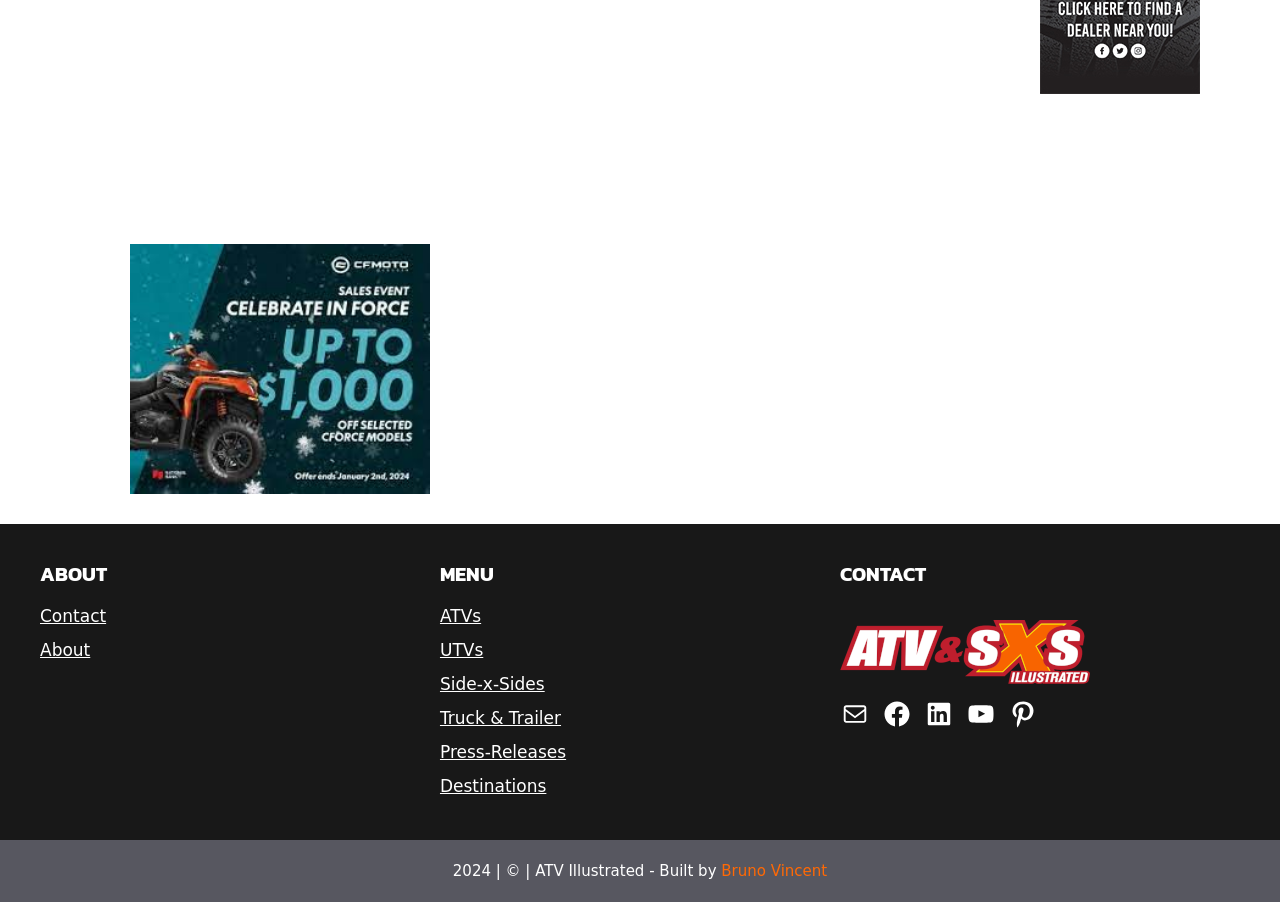Identify the bounding box coordinates for the element you need to click to achieve the following task: "Contact us". Provide the bounding box coordinates as four float numbers between 0 and 1, in the form [left, top, right, bottom].

[0.031, 0.67, 0.083, 0.698]